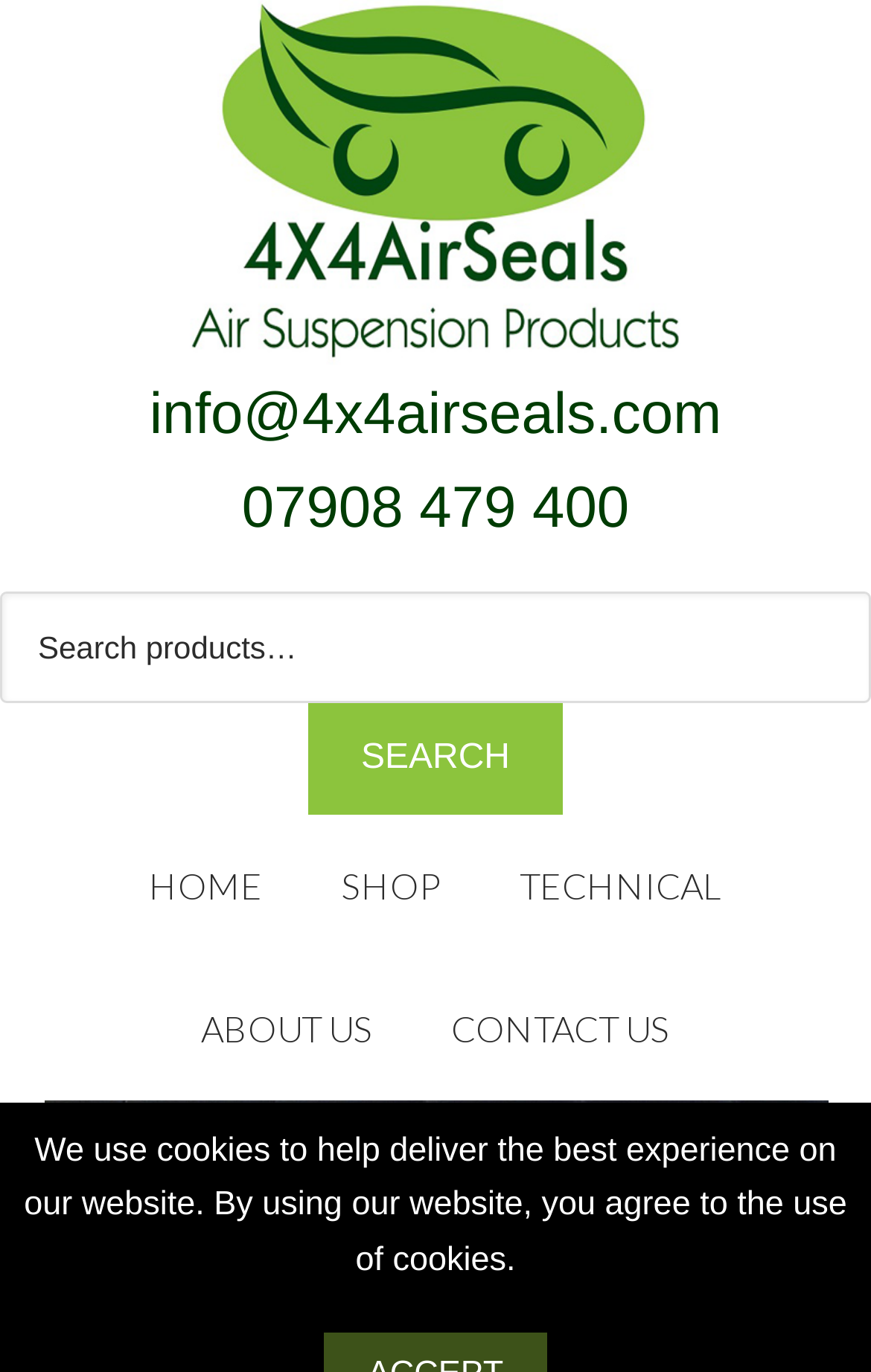Using the information from the screenshot, answer the following question thoroughly:
Is there a search function?

A search function can be found in the top section of the webpage, where there is a search box and a 'SEARCH' button.